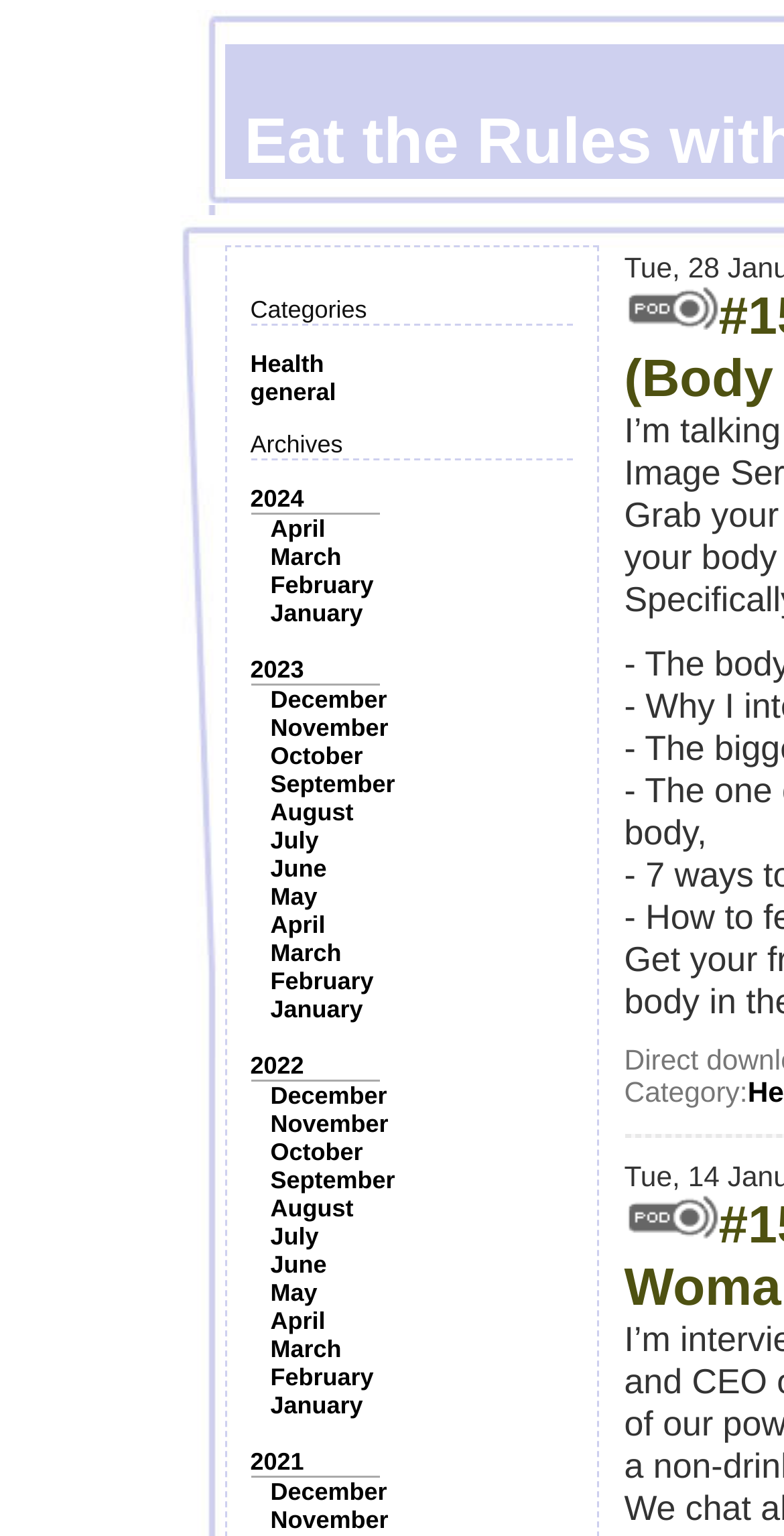Please identify the coordinates of the bounding box for the clickable region that will accomplish this instruction: "Click on the 'Health' category".

[0.319, 0.228, 0.413, 0.246]